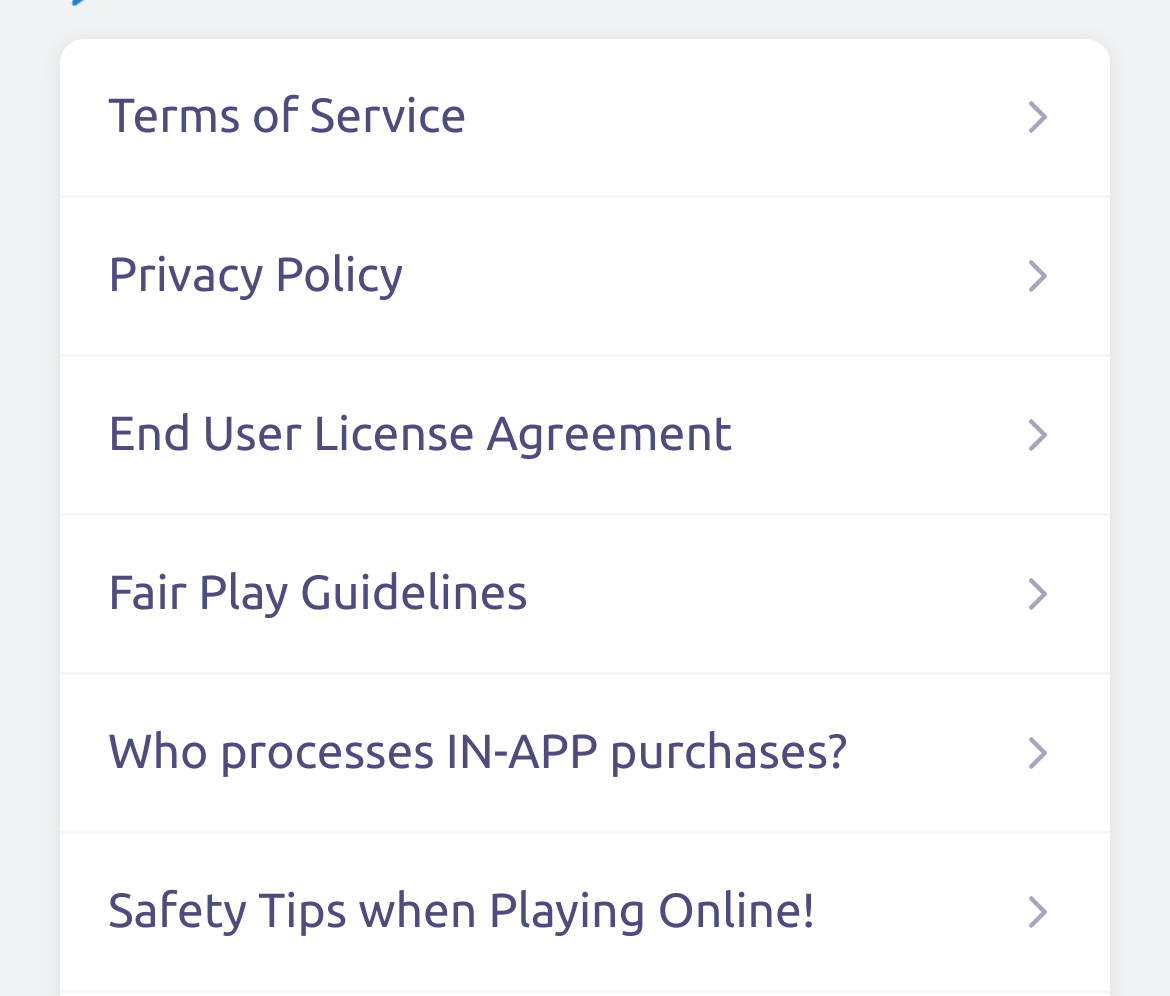Using the provided element description, identify the bounding box coordinates as (top-left x, top-left y, bottom-right x, bottom-right y). Ensure all values are between 0 and 1. Description: Fair Play Guidelines

[0.092, 0.56, 0.908, 0.633]